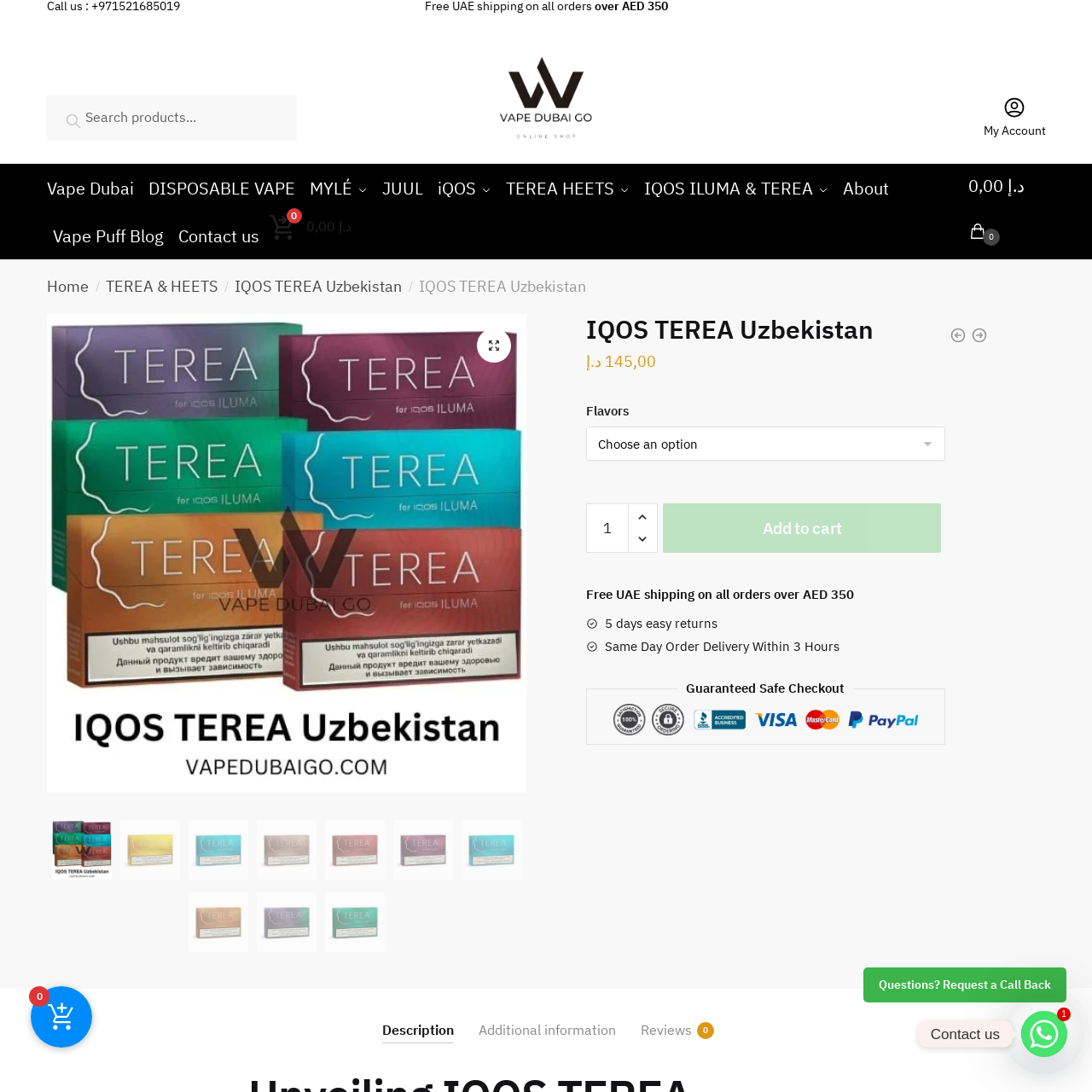Examine the segment of the image contained within the black box and respond comprehensively to the following question, based on the visual content: 
Where is the website primarily based?

The logo is associated with 'Vape Dubai', which implies that the website is primarily based in Dubai, catering to the vape product needs of customers in that region.